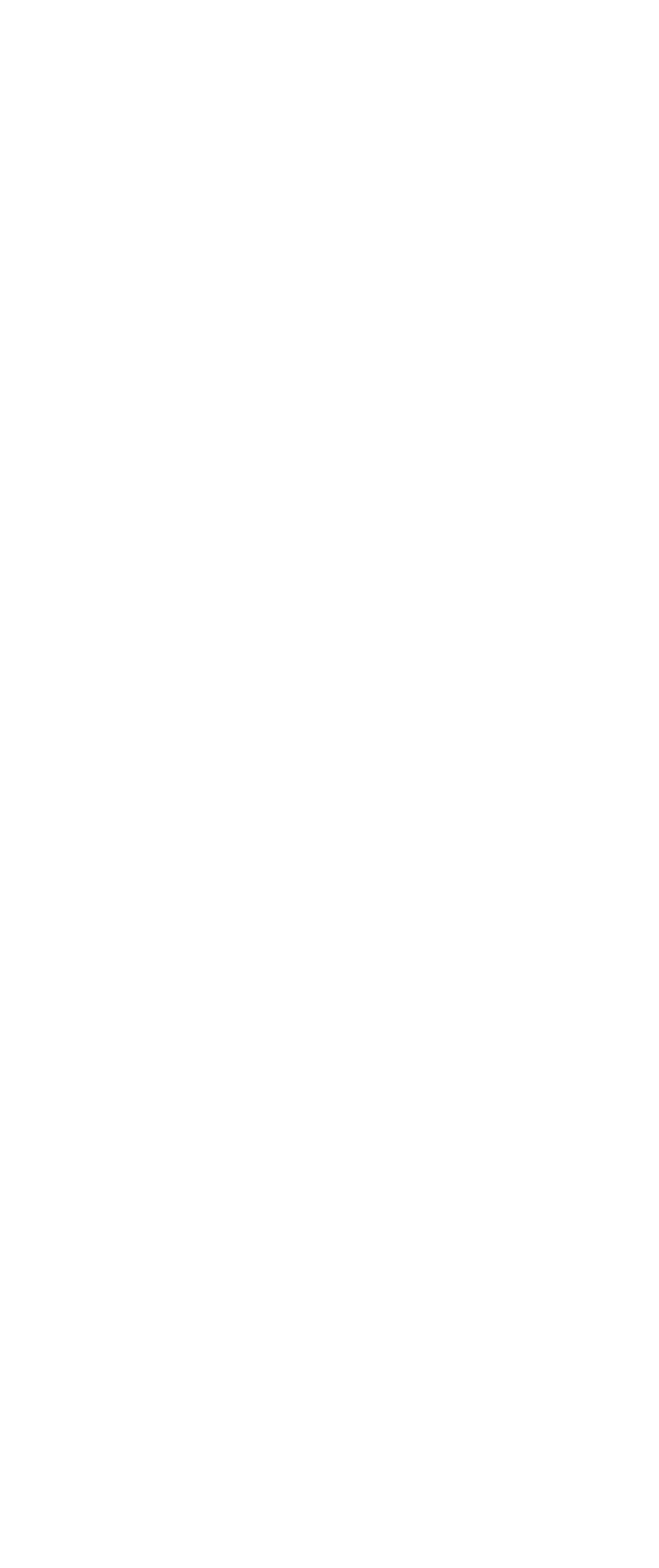Determine the bounding box coordinates of the region that needs to be clicked to achieve the task: "Go to Agorapulse Blog".

[0.064, 0.022, 0.936, 0.049]